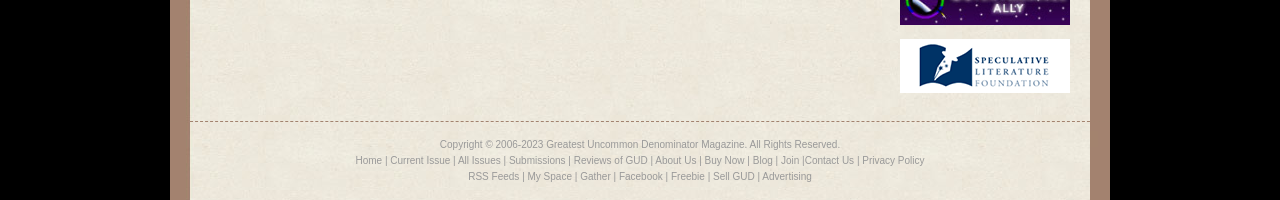Please provide a comprehensive response to the question below by analyzing the image: 
What is the name of the magazine?

I inferred this answer by looking at the copyright information at the bottom of the page, which mentions 'Greatest Uncommon Denominator Magazine'. This suggests that the website is related to a magazine called GUD Magazine.